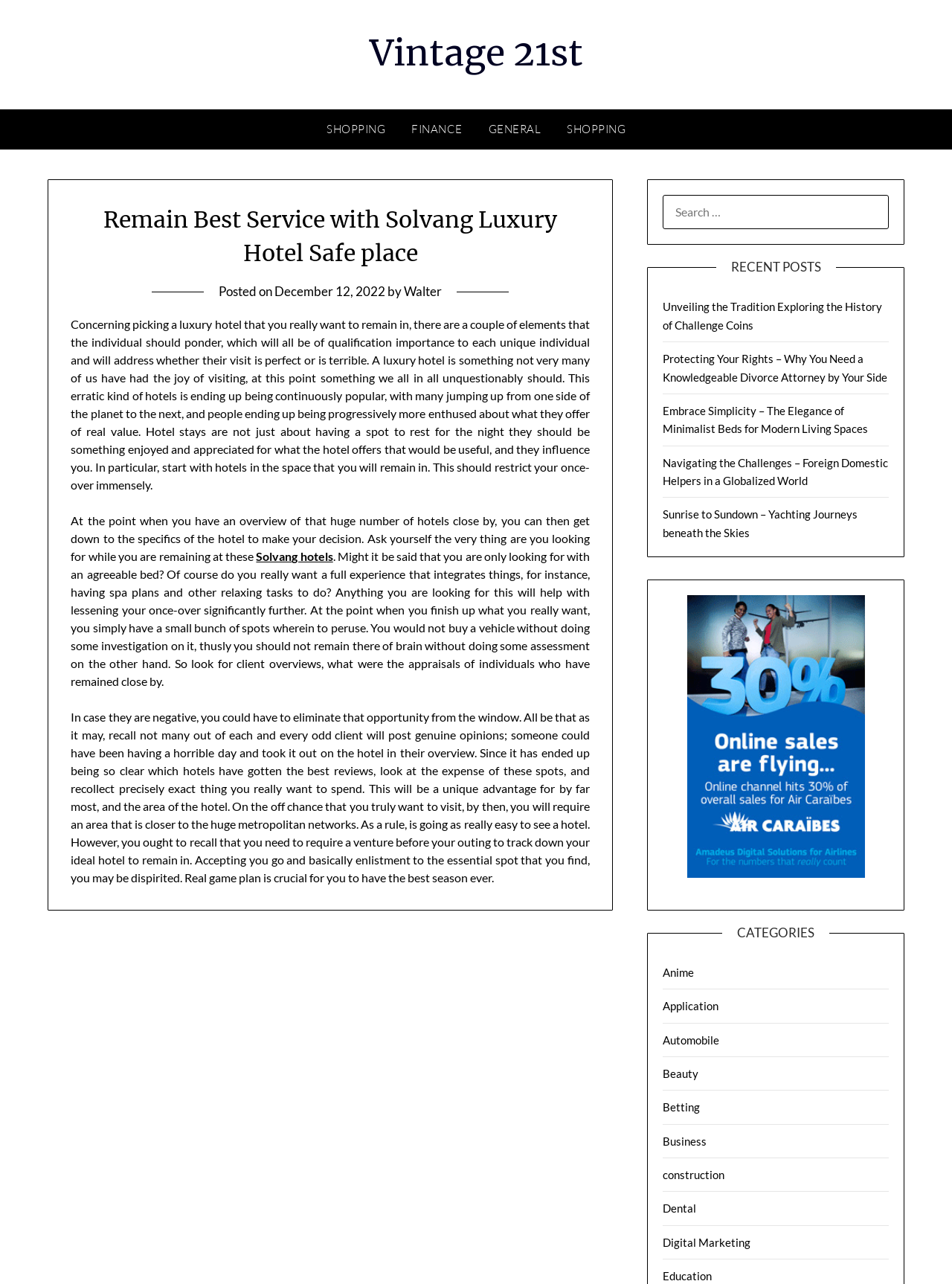Highlight the bounding box coordinates of the element you need to click to perform the following instruction: "Click on the 'Solvang hotels' link."

[0.269, 0.428, 0.35, 0.439]